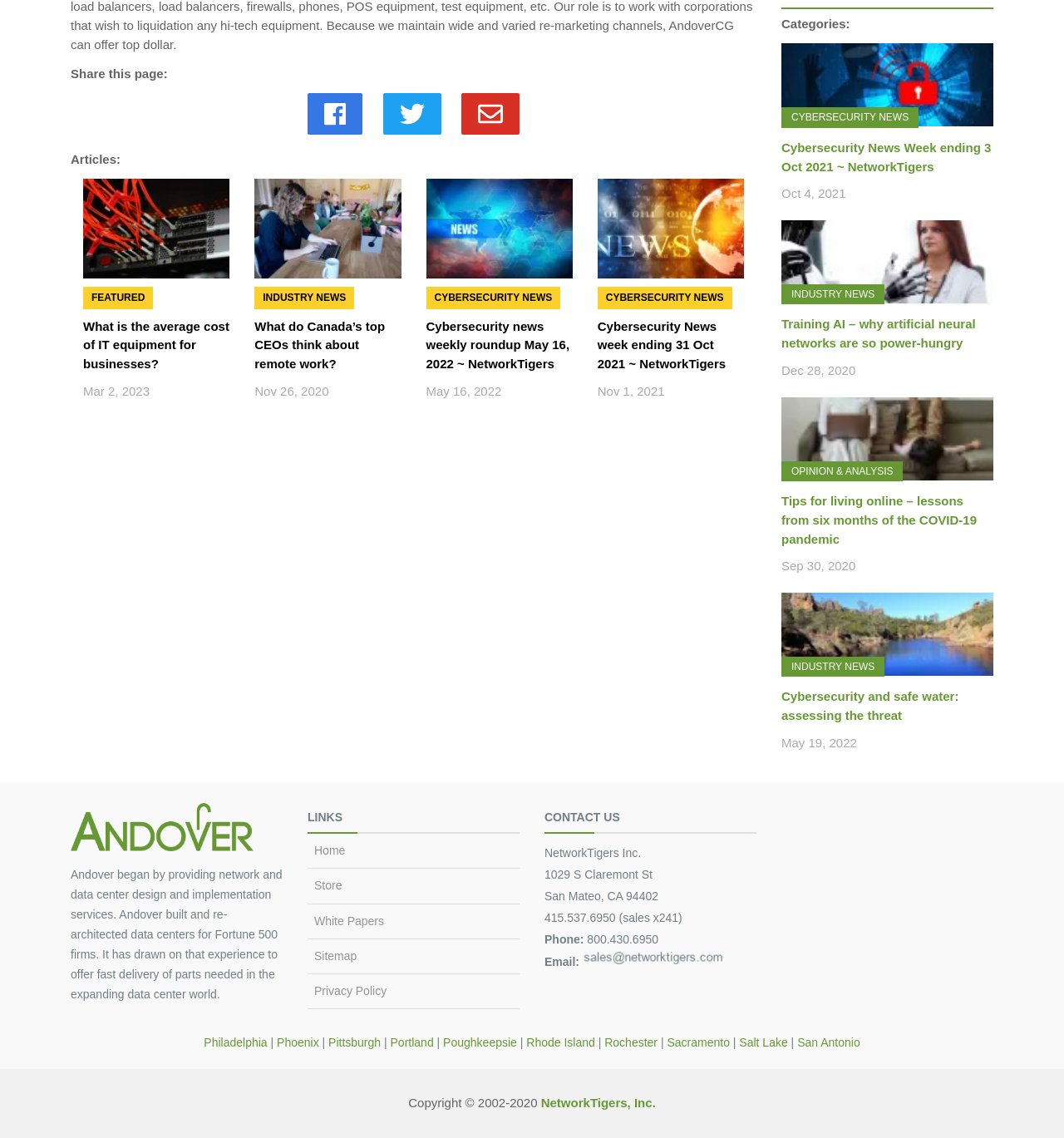From the webpage screenshot, predict the bounding box coordinates (top-left x, top-left y, bottom-right x, bottom-right y) for the UI element described here: Store

[0.295, 0.772, 0.321, 0.784]